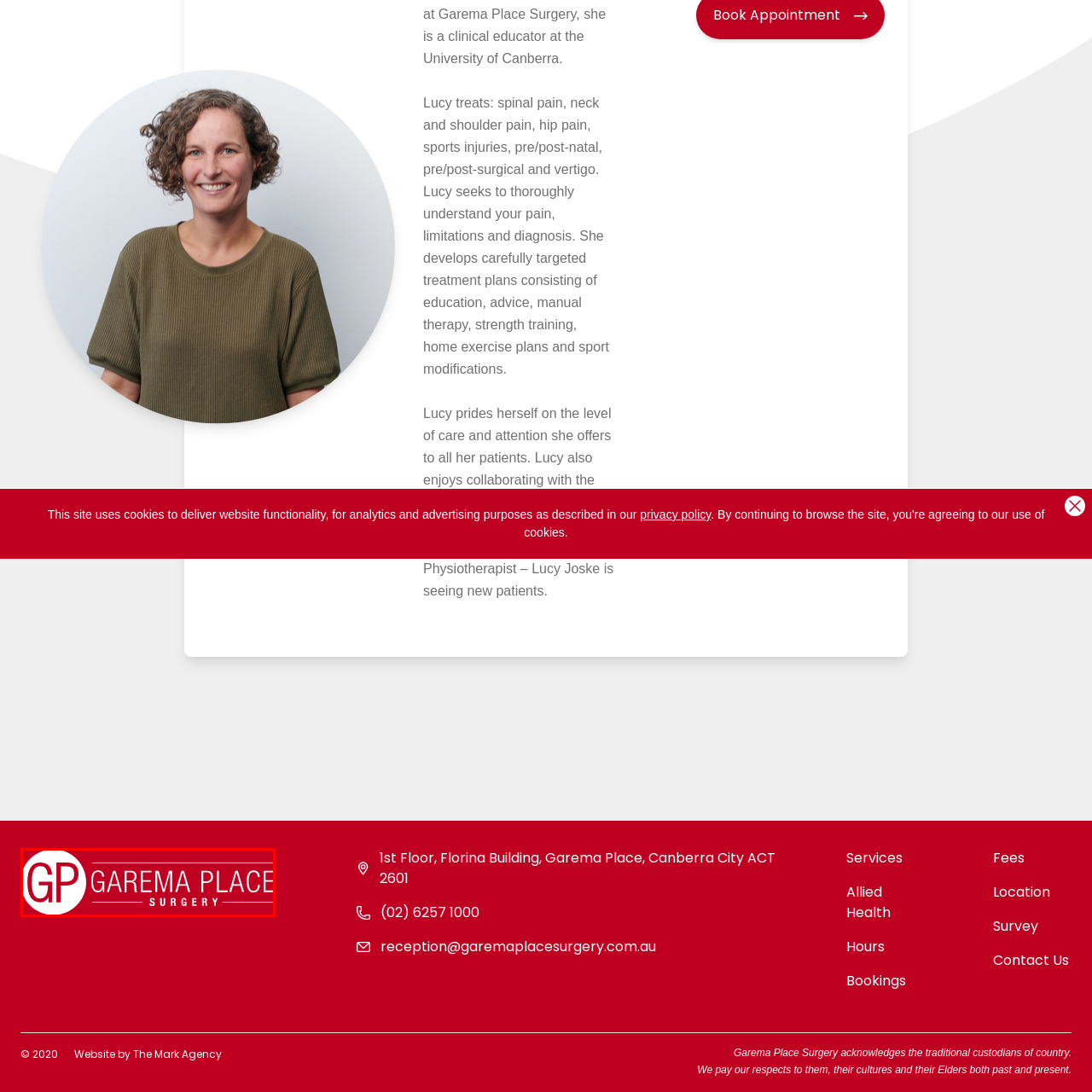Focus on the image confined within the red boundary and provide a single word or phrase in response to the question:
What city does Garema Place Surgery provide healthcare services in?

Canberra City